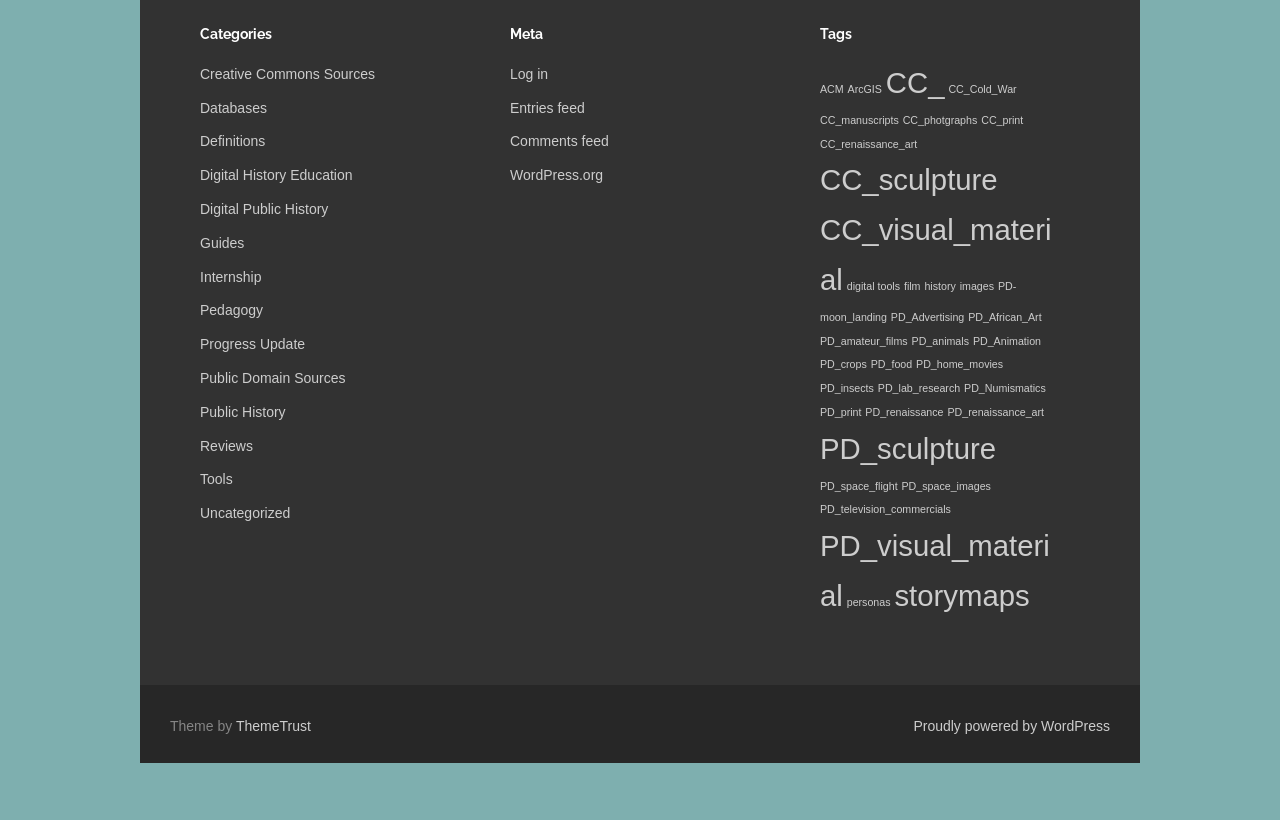What is the first category listed? From the image, respond with a single word or brief phrase.

Creative Commons Sources